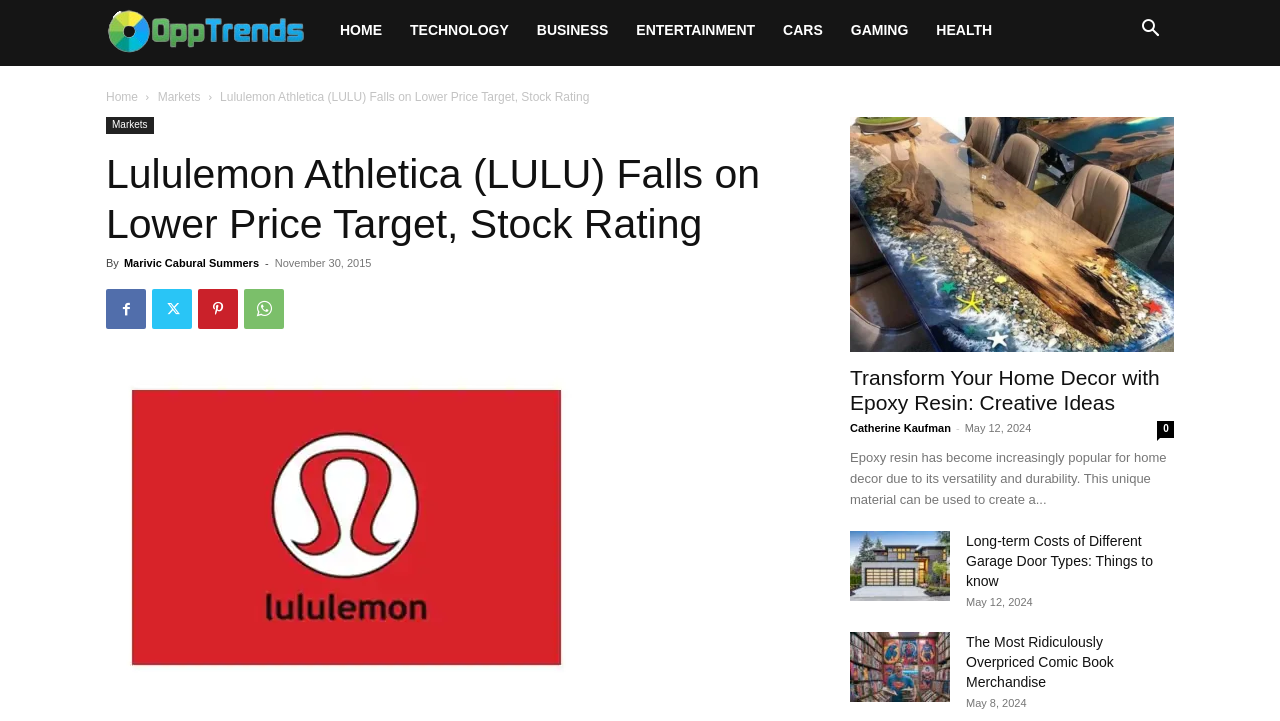Find and extract the text of the primary heading on the webpage.

Lululemon Athletica (LULU) Falls on Lower Price Target, Stock Rating